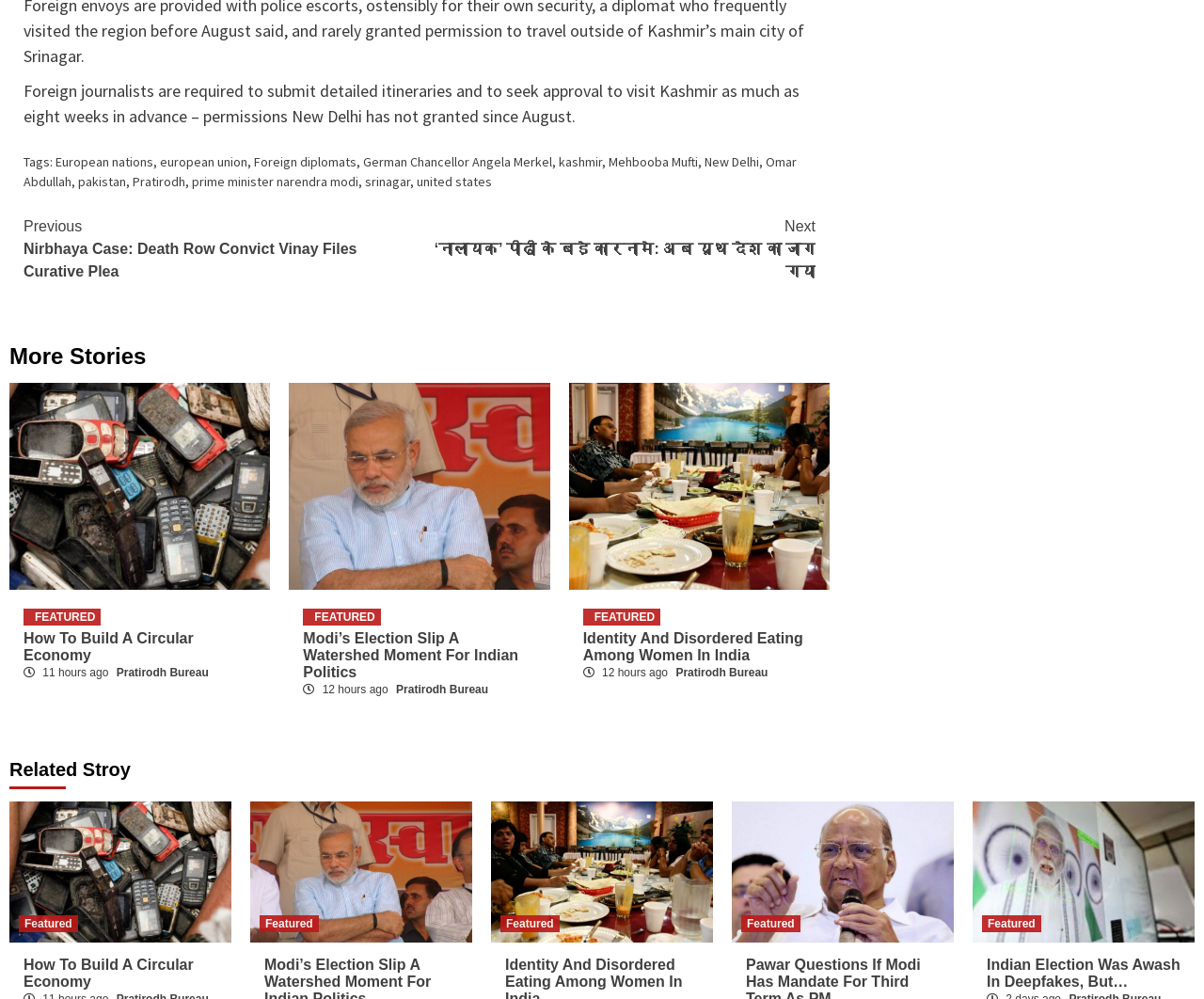Please identify the bounding box coordinates of the element's region that should be clicked to execute the following instruction: "Click on the 'European nations' link". The bounding box coordinates must be four float numbers between 0 and 1, i.e., [left, top, right, bottom].

[0.046, 0.153, 0.127, 0.17]